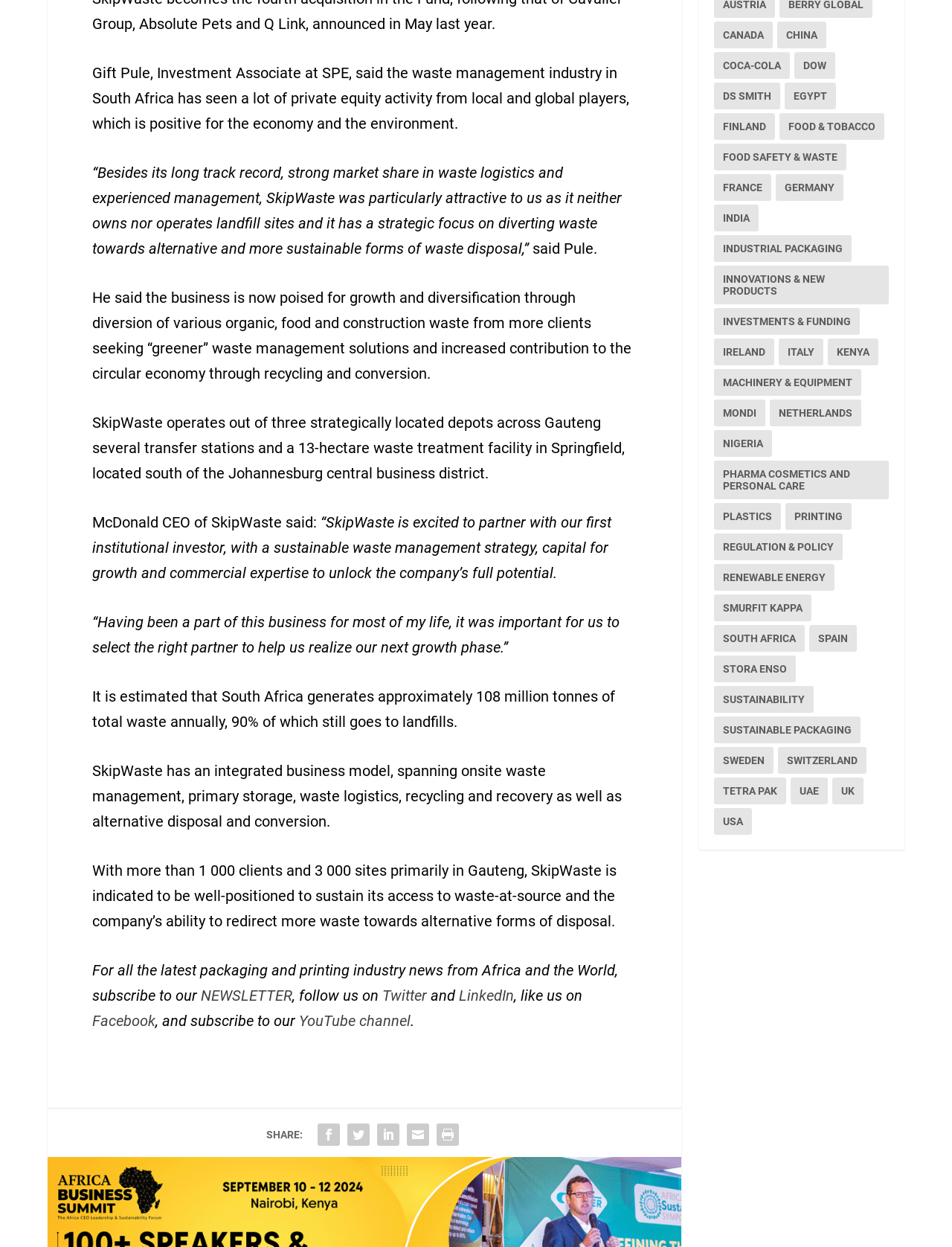How much waste does South Africa generate annually?
Answer the question with just one word or phrase using the image.

108 million tonnes